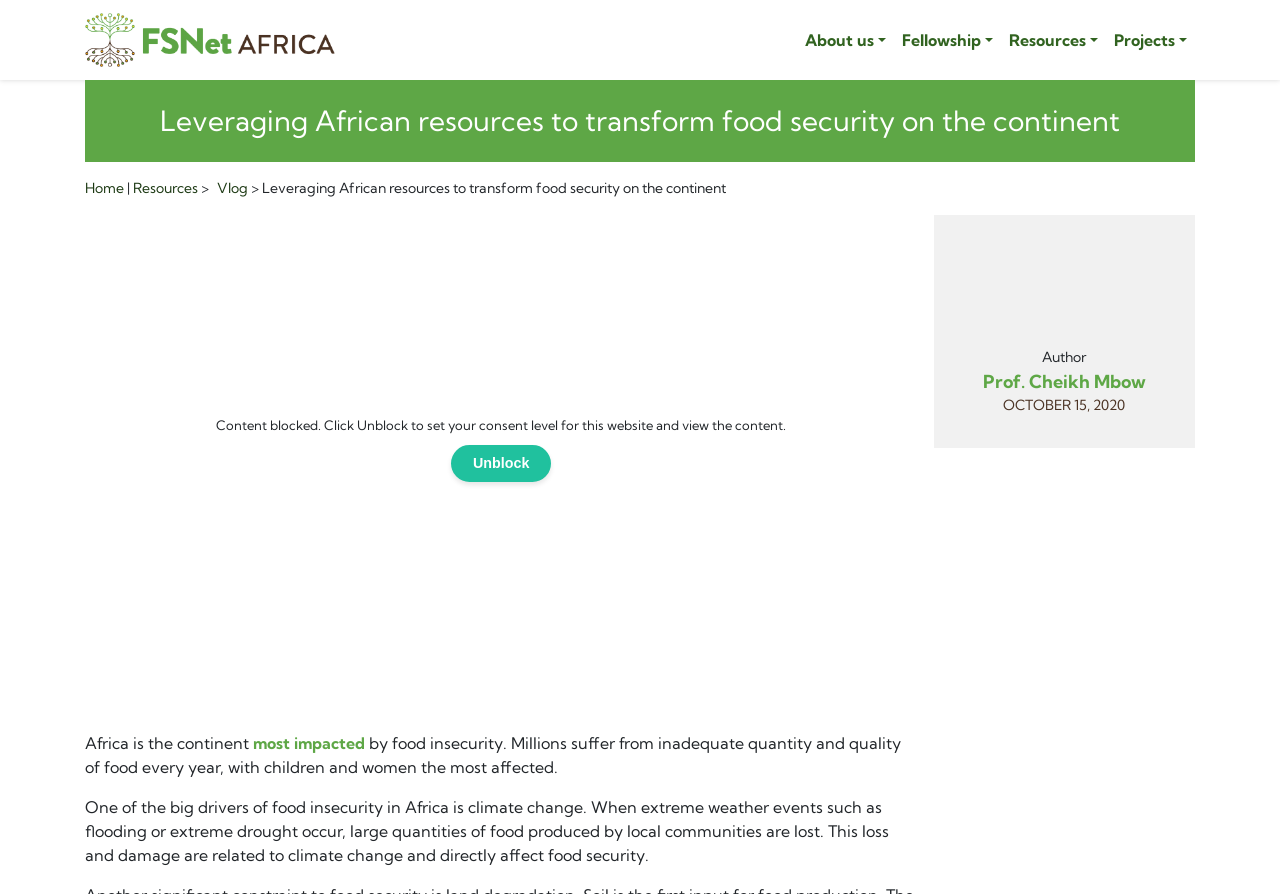Identify the bounding box coordinates for the UI element that matches this description: "About us".

[0.622, 0.023, 0.698, 0.067]